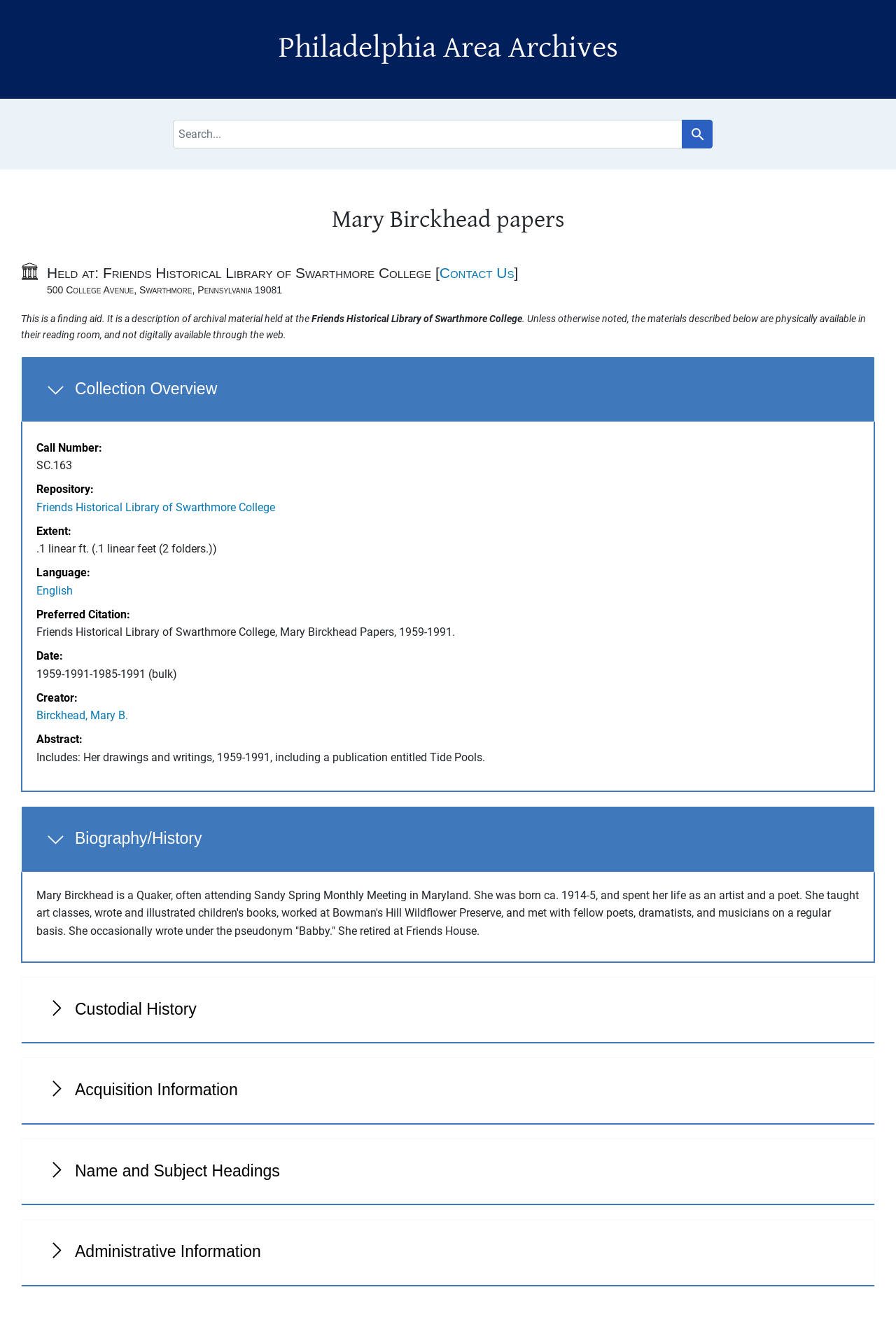Can you specify the bounding box coordinates of the area that needs to be clicked to fulfill the following instruction: "Search for archives"?

[0.193, 0.091, 0.807, 0.113]